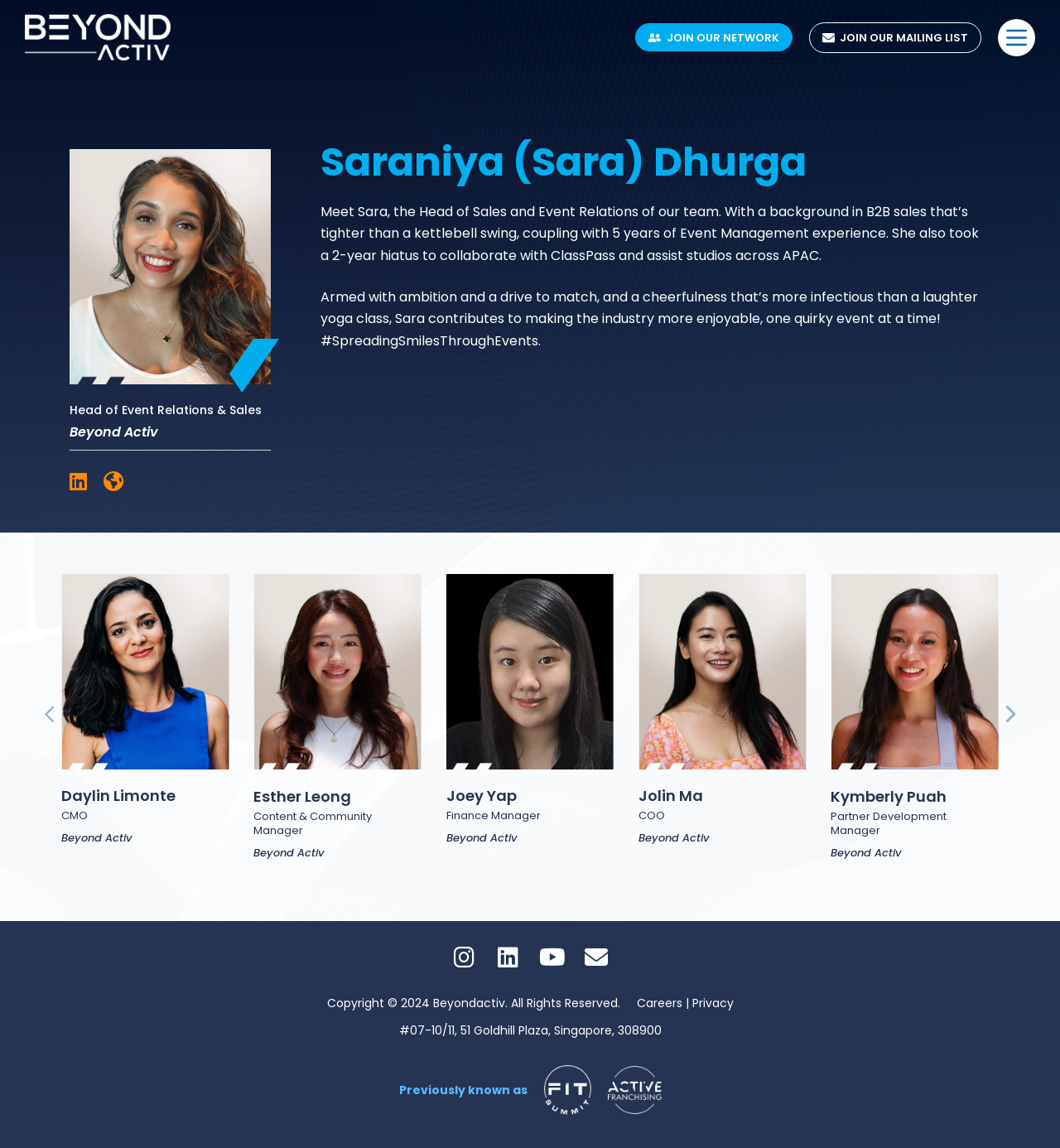Please identify the bounding box coordinates of the region to click in order to complete the task: "Click the 'Join Our Network' link". The coordinates must be four float numbers between 0 and 1, specified as [left, top, right, bottom].

[0.599, 0.02, 0.747, 0.045]